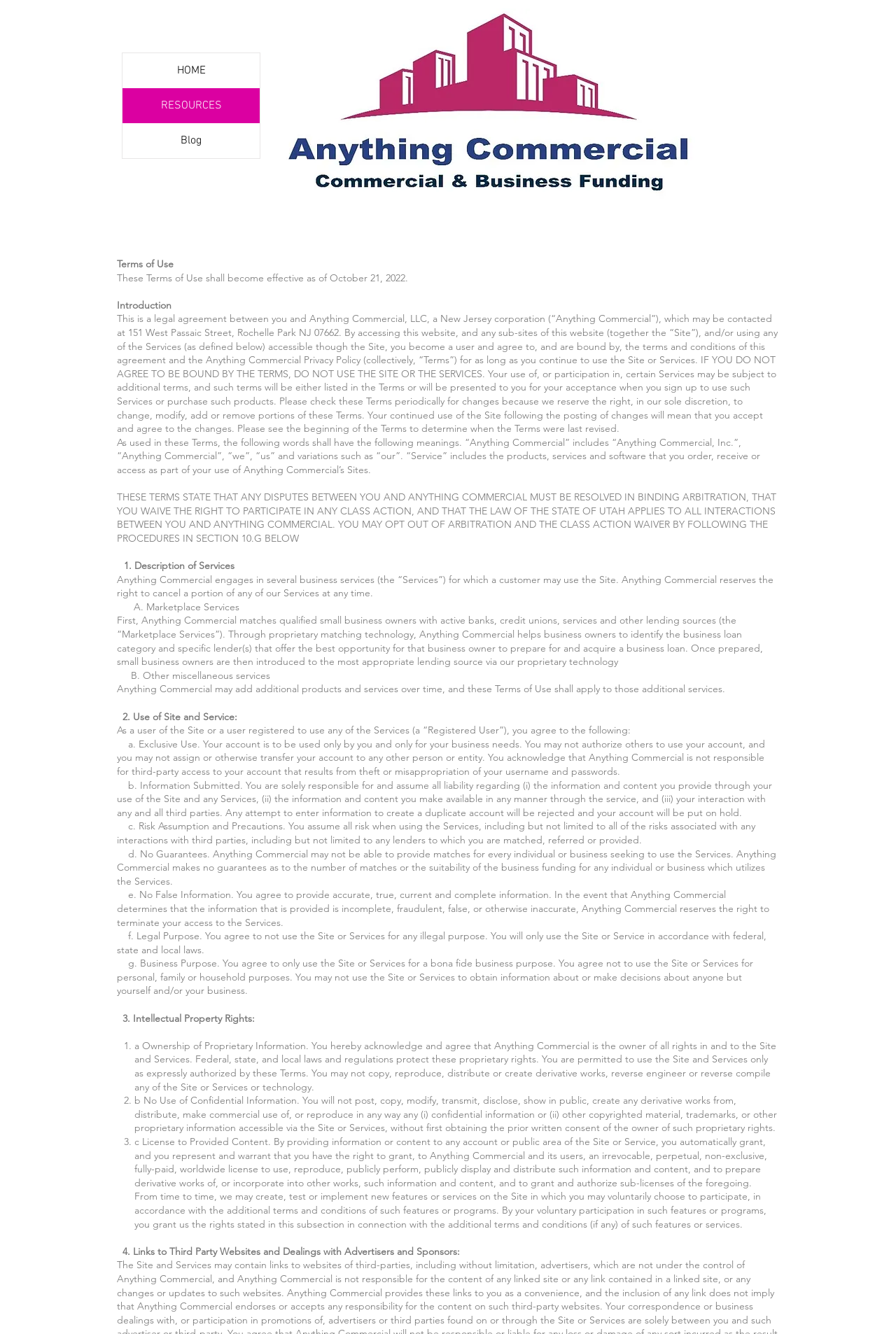Find the UI element described as: "HOME" and predict its bounding box coordinates. Ensure the coordinates are four float numbers between 0 and 1, [left, top, right, bottom].

[0.137, 0.04, 0.29, 0.066]